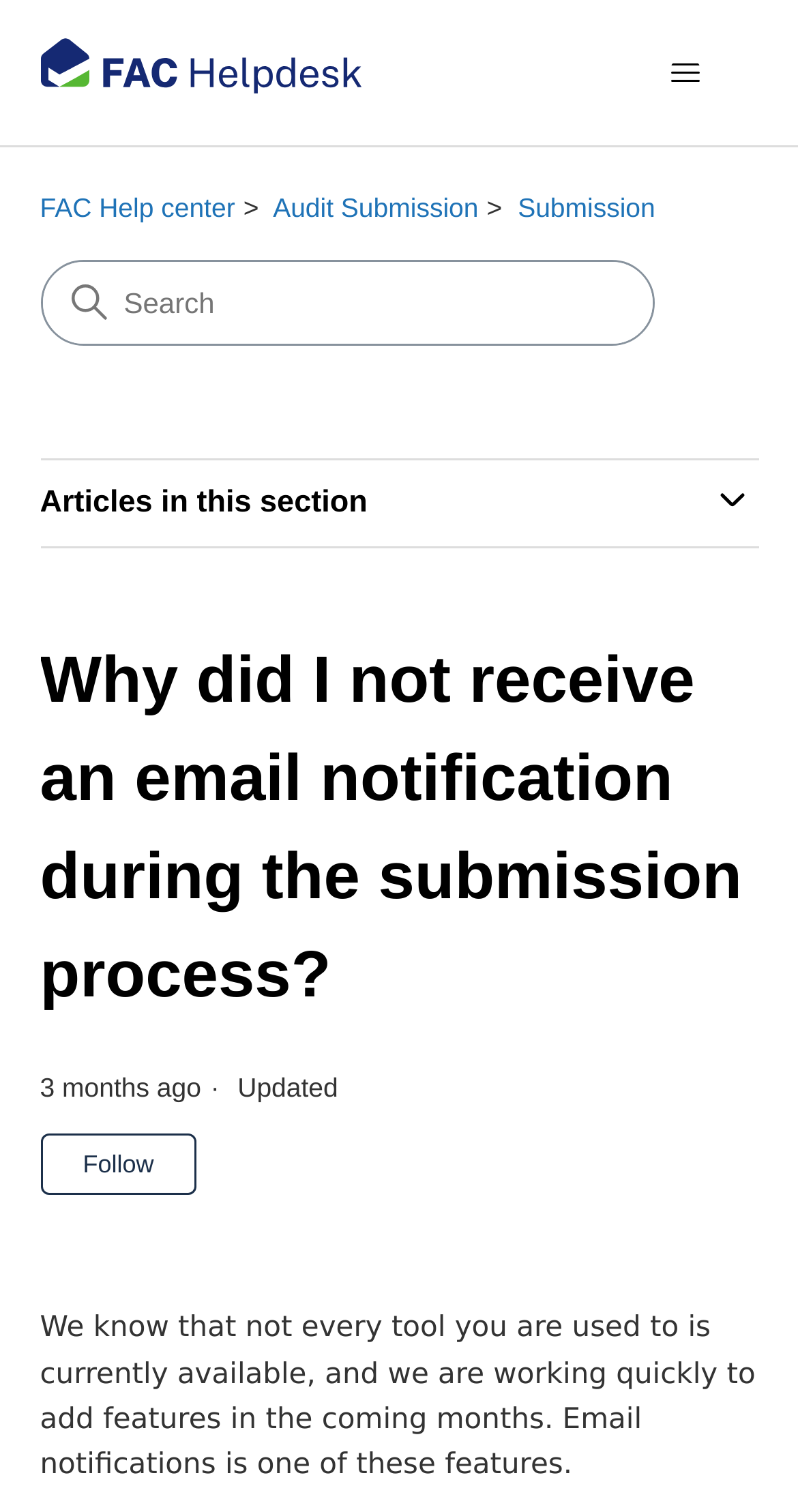Construct a thorough caption encompassing all aspects of the webpage.

The webpage is a help center article titled "Why did I not receive an email notification during the submission process?" from the FAC Help center. At the top left, there is a link to the FAC Help center home page, accompanied by an image. Next to it, on the top right, is a toggle navigation menu button with an image. Below the button, there is a navigation section displaying the current location, which is a list of three links: FAC Help center, Audit Submission, and Submission.

Below the navigation section, there is a search bar with a searchbox labeled "Search". On the right side of the search bar, there is a button labeled "Articles in this section" that is expandable.

The main content of the article starts with a heading that matches the title of the webpage. Below the heading, there is a timestamp showing when the article was last updated, which is 3 months ago. There is also a button to follow the article, and a text indicating that it is not yet followed by anyone.

The main text of the article is a paragraph explaining that not every tool is currently available, and the team is working to add features, including email notifications, in the coming months.